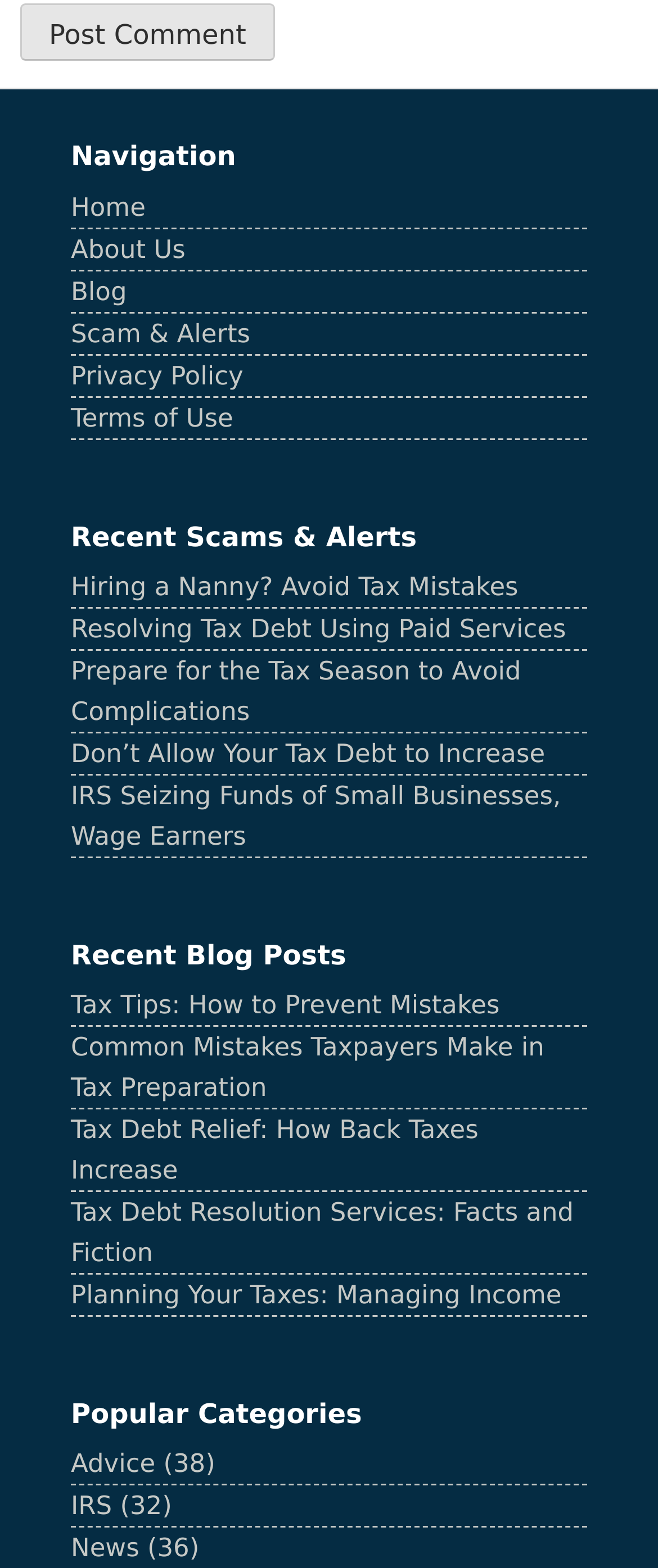Please determine the bounding box coordinates of the element's region to click in order to carry out the following instruction: "View Jadore". The coordinates should be four float numbers between 0 and 1, i.e., [left, top, right, bottom].

None